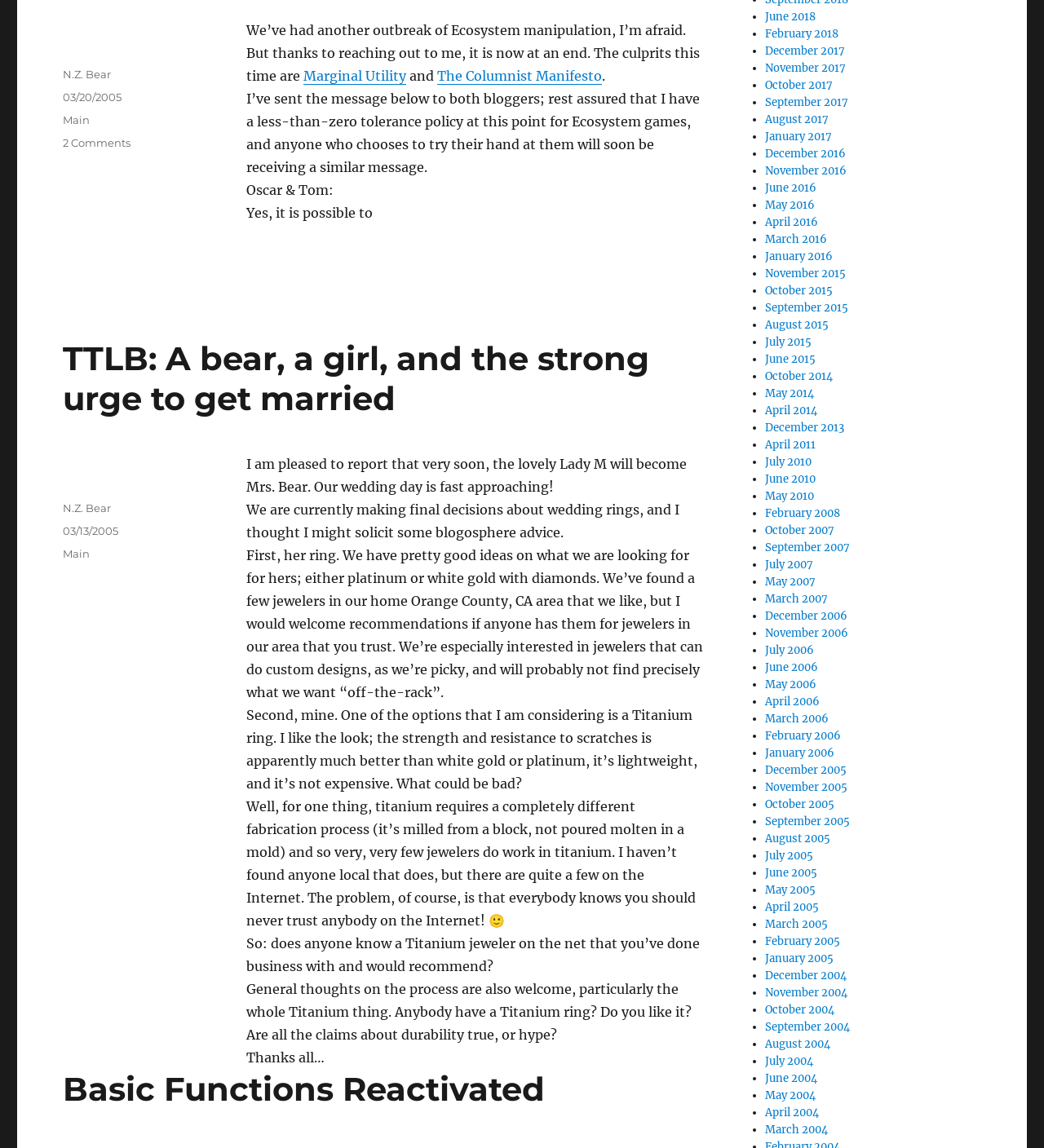What type of ring is the author considering?
Please provide a single word or phrase as the answer based on the screenshot.

Titanium ring